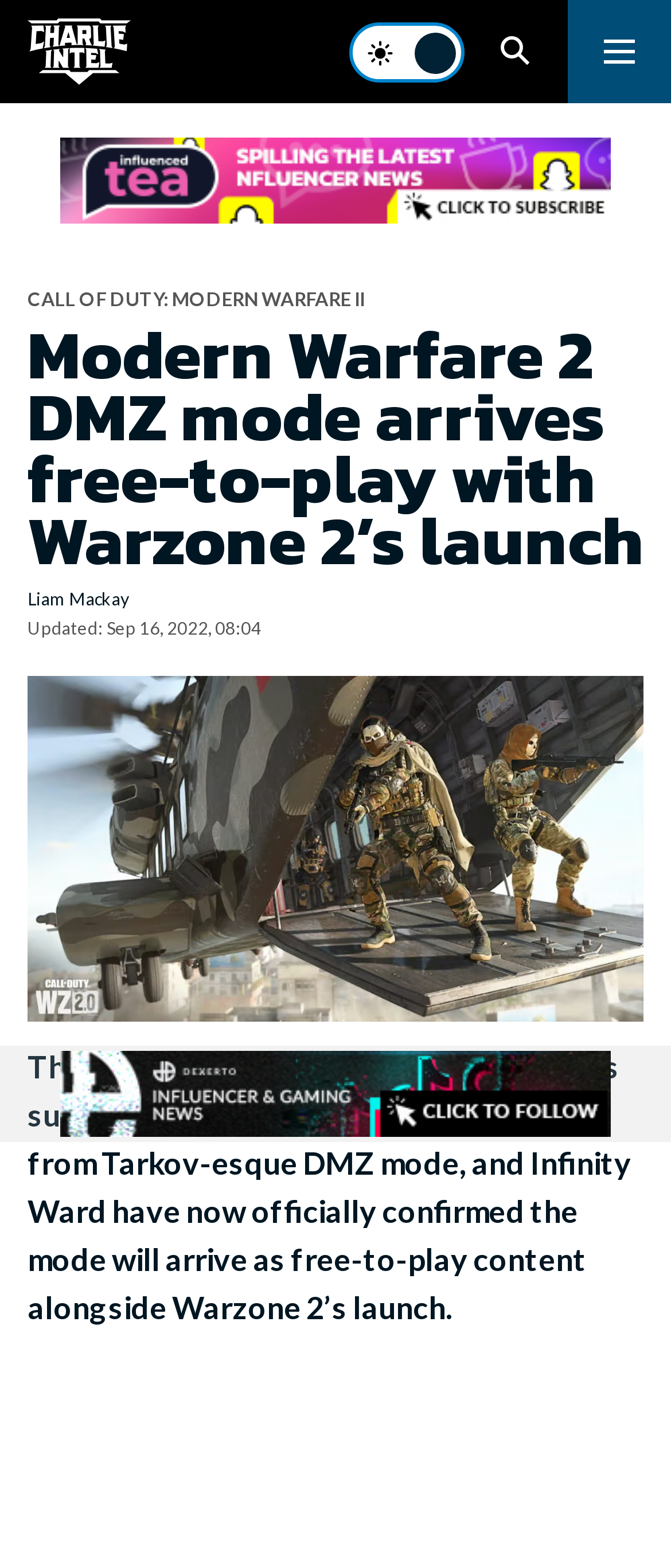Given the webpage screenshot, identify the bounding box of the UI element that matches this description: "Liam Mackay".

[0.041, 0.373, 0.192, 0.392]